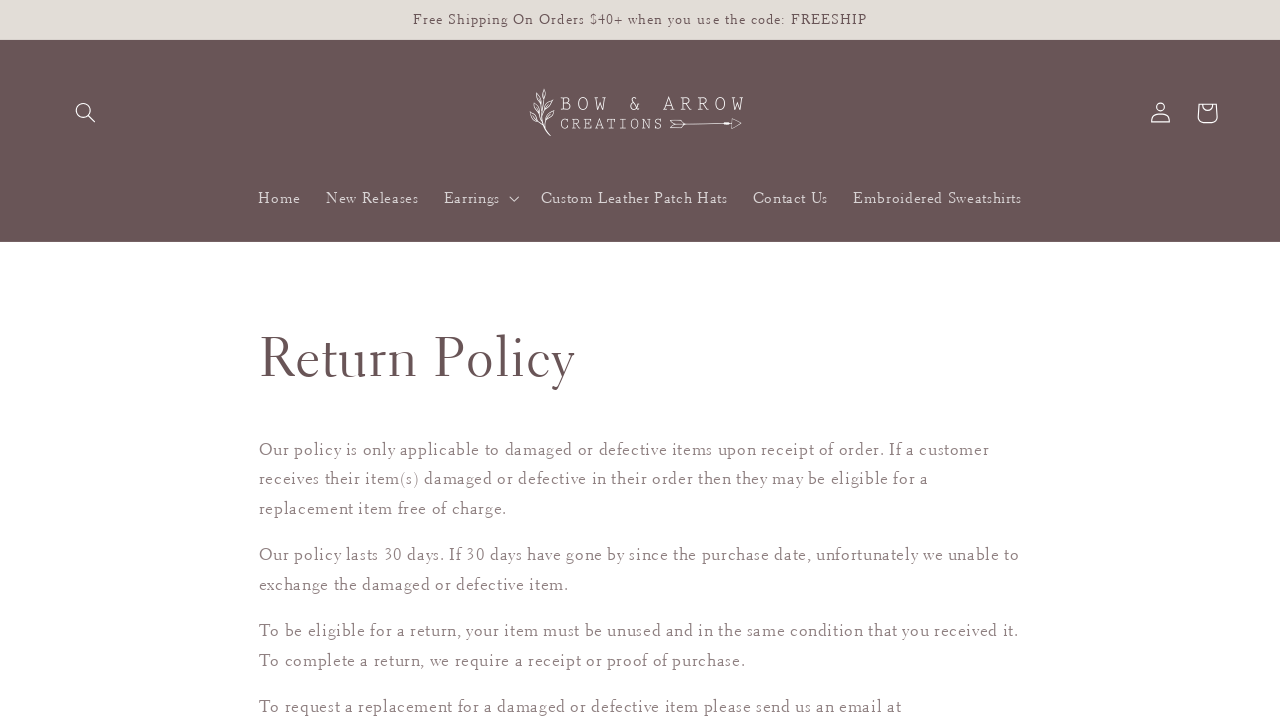Find the bounding box coordinates of the clickable region needed to perform the following instruction: "View cart". The coordinates should be provided as four float numbers between 0 and 1, i.e., [left, top, right, bottom].

[0.925, 0.124, 0.961, 0.188]